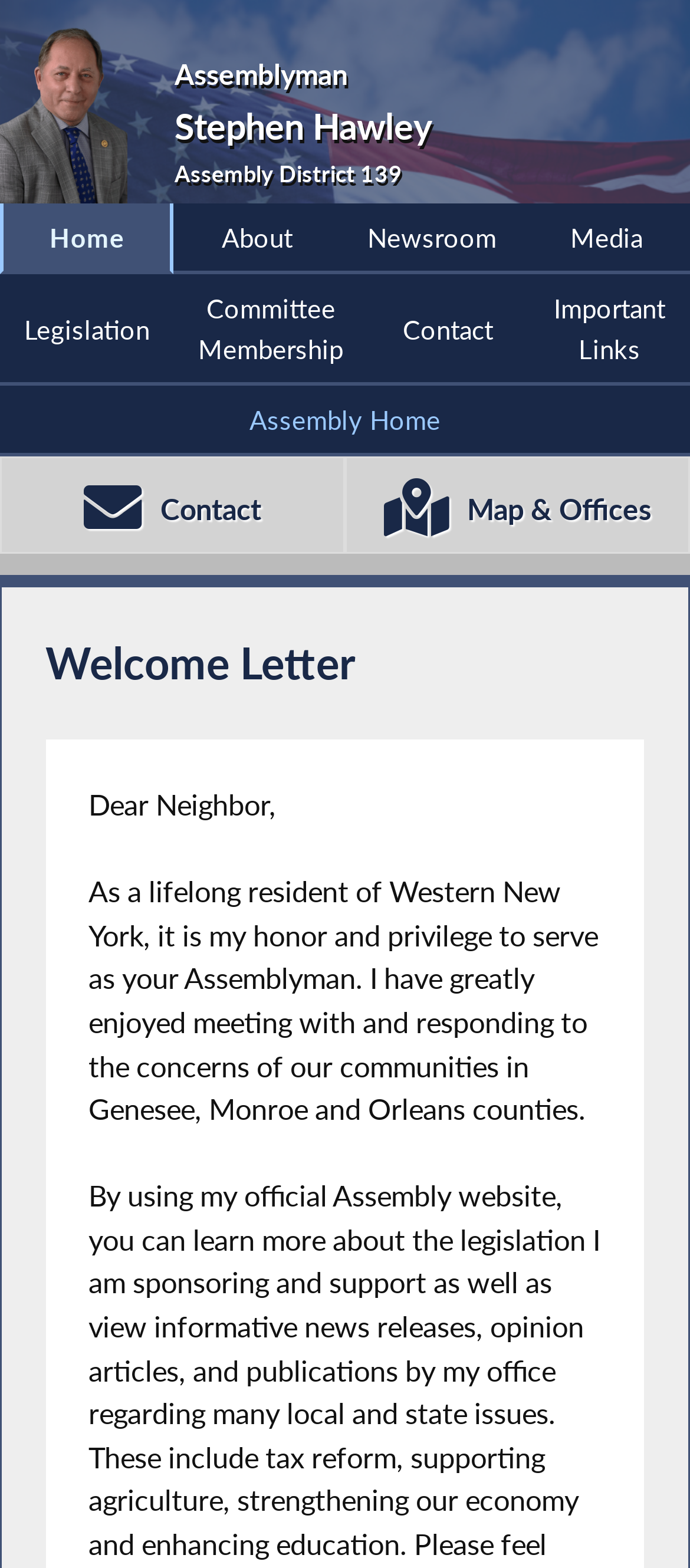What is the name of the assemblyman?
Look at the image and answer the question using a single word or phrase.

Stephen Hawley